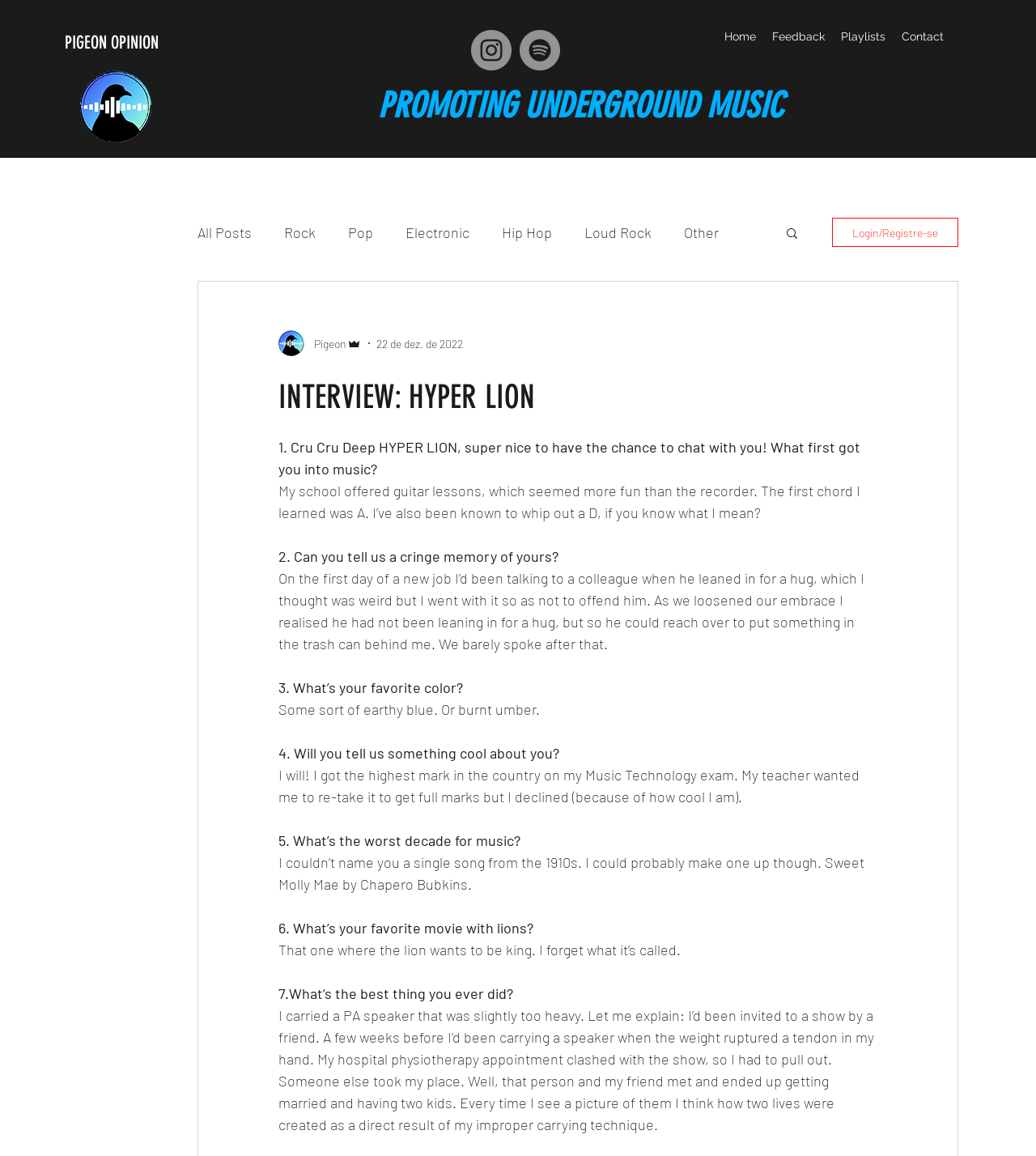Locate the bounding box coordinates of the element that should be clicked to execute the following instruction: "Click on the 'Home' link".

[0.691, 0.021, 0.738, 0.042]